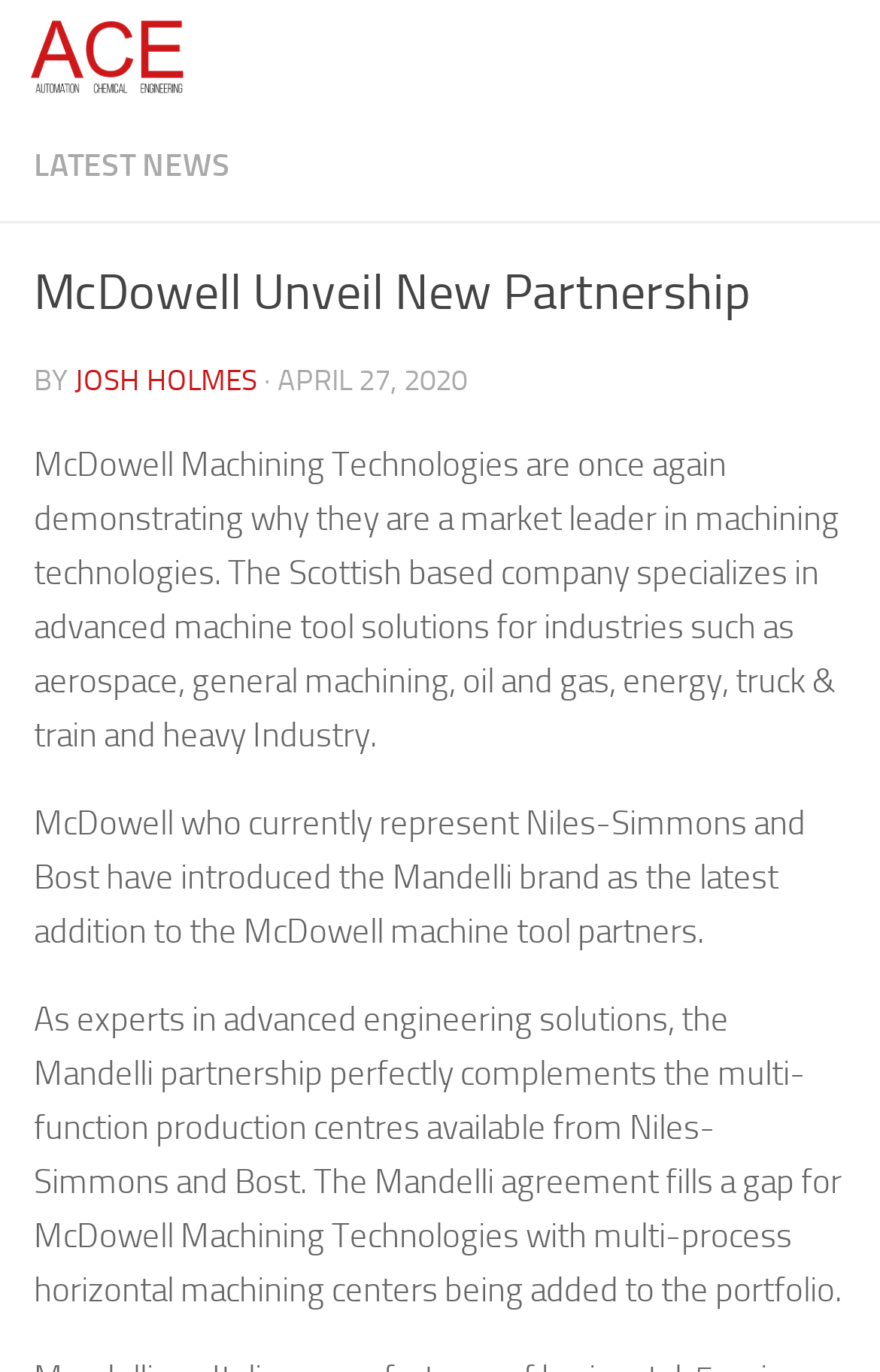Given the element description Skip to content, identify the bounding box coordinates for the UI element on the webpage screenshot. The format should be (top-left x, top-left y, bottom-right x, bottom-right y), with values between 0 and 1.

[0.01, 0.007, 0.397, 0.085]